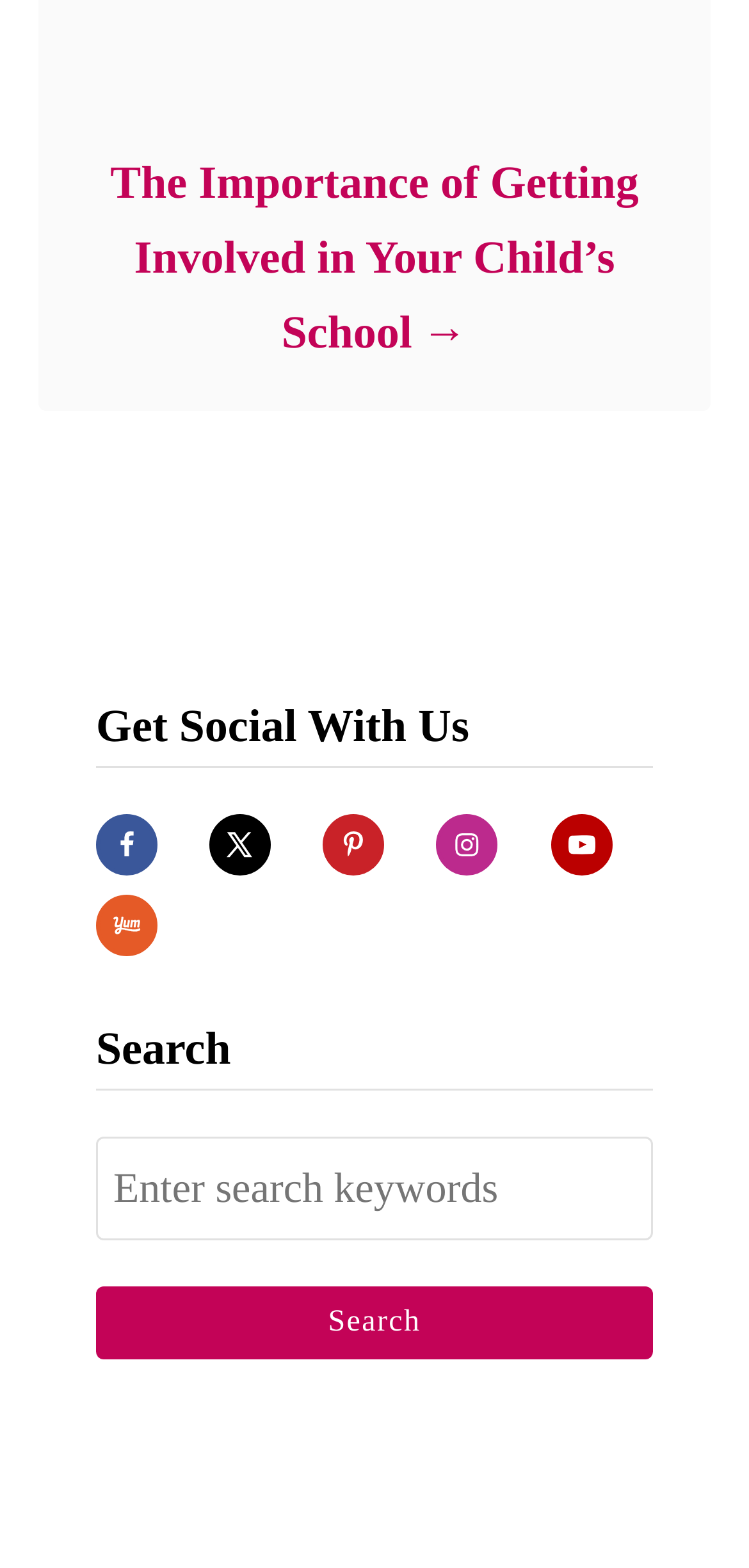Identify the bounding box coordinates of the area you need to click to perform the following instruction: "Click on The Importance of Getting Involved in Your Child’s School".

[0.103, 0.094, 0.897, 0.237]